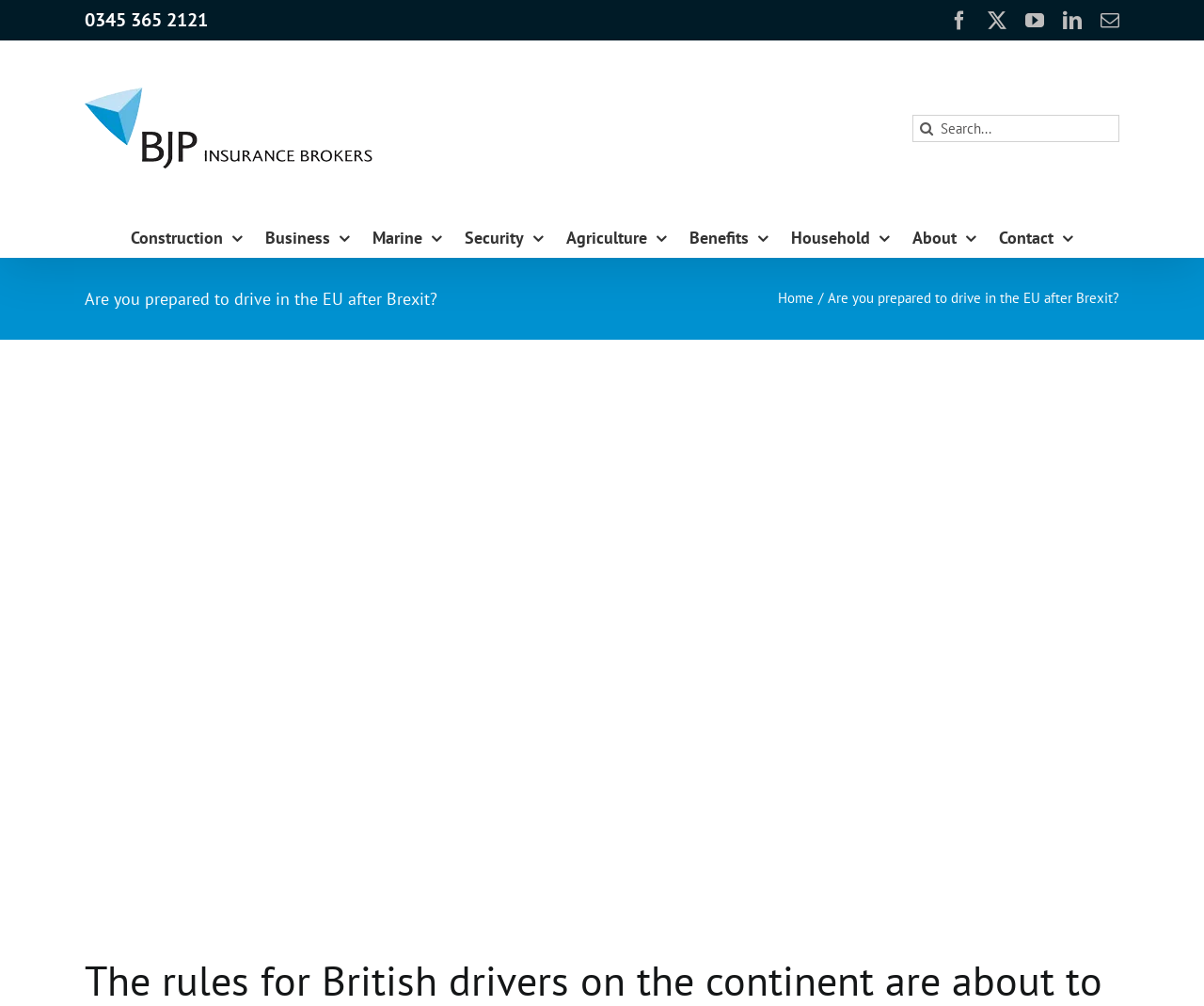Provide a short answer using a single word or phrase for the following question: 
What is the phone number to contact?

0345 365 2121